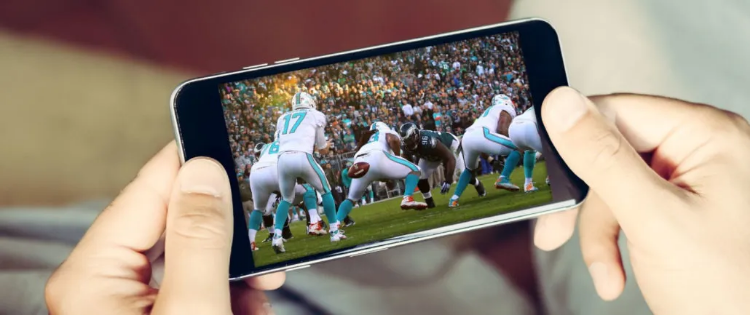Describe all the aspects of the image extensively.

In this image, a person is holding a smartphone and watching a live sports game. The screen displays a tense moment from a football match, showcasing players positioned on the field, likely preparing for a significant play. The image captures the excitement of the game, with a packed stadium visible in the background, highlighting the vibrant atmosphere of live sports. This scenario speaks to the growing trend of sports streaming services, which have made it increasingly convenient for fans to enjoy games from anywhere, aligning perfectly with the theme of finding the best free sports streaming options.